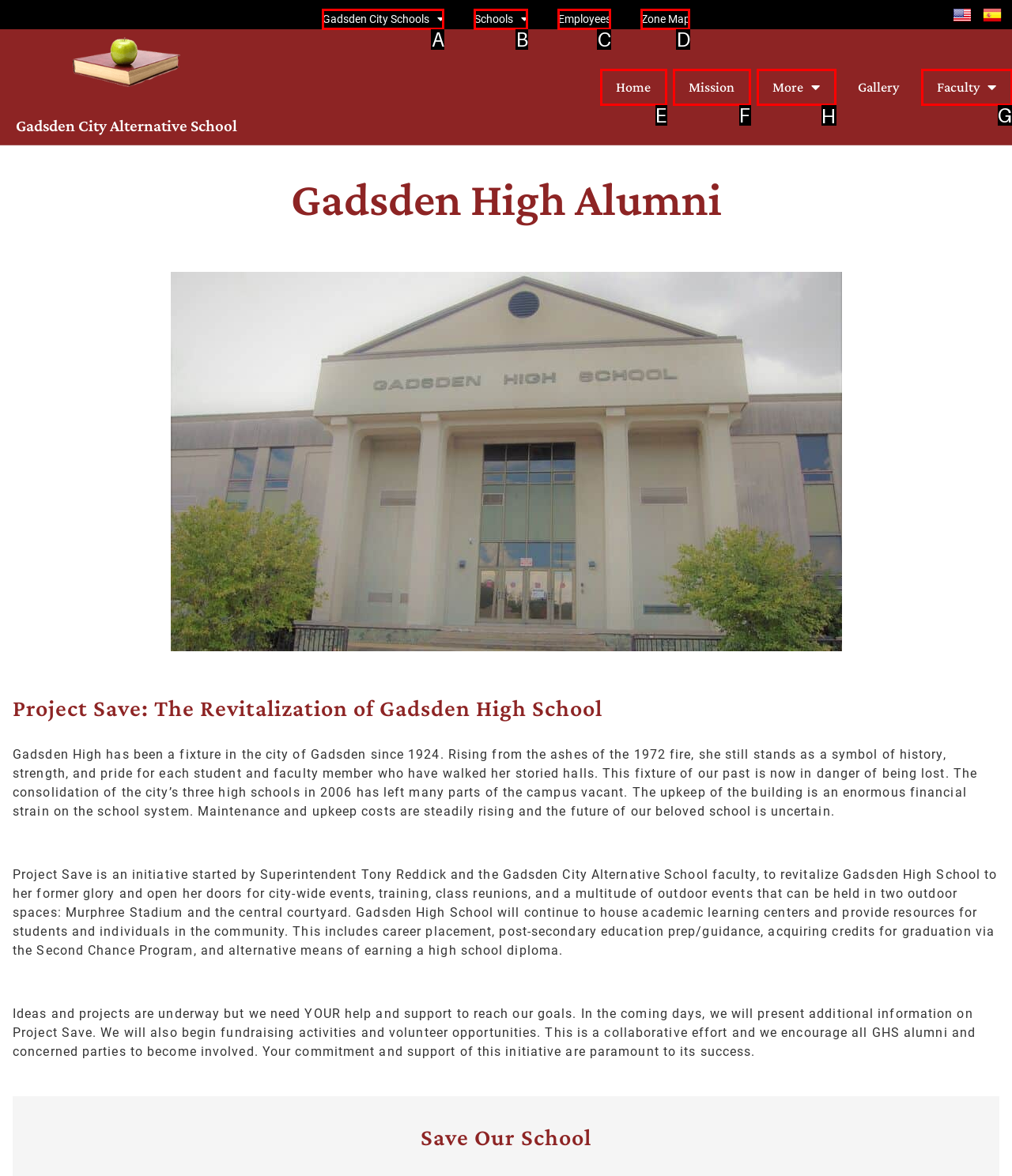To complete the task: Toggle More menu, select the appropriate UI element to click. Respond with the letter of the correct option from the given choices.

H